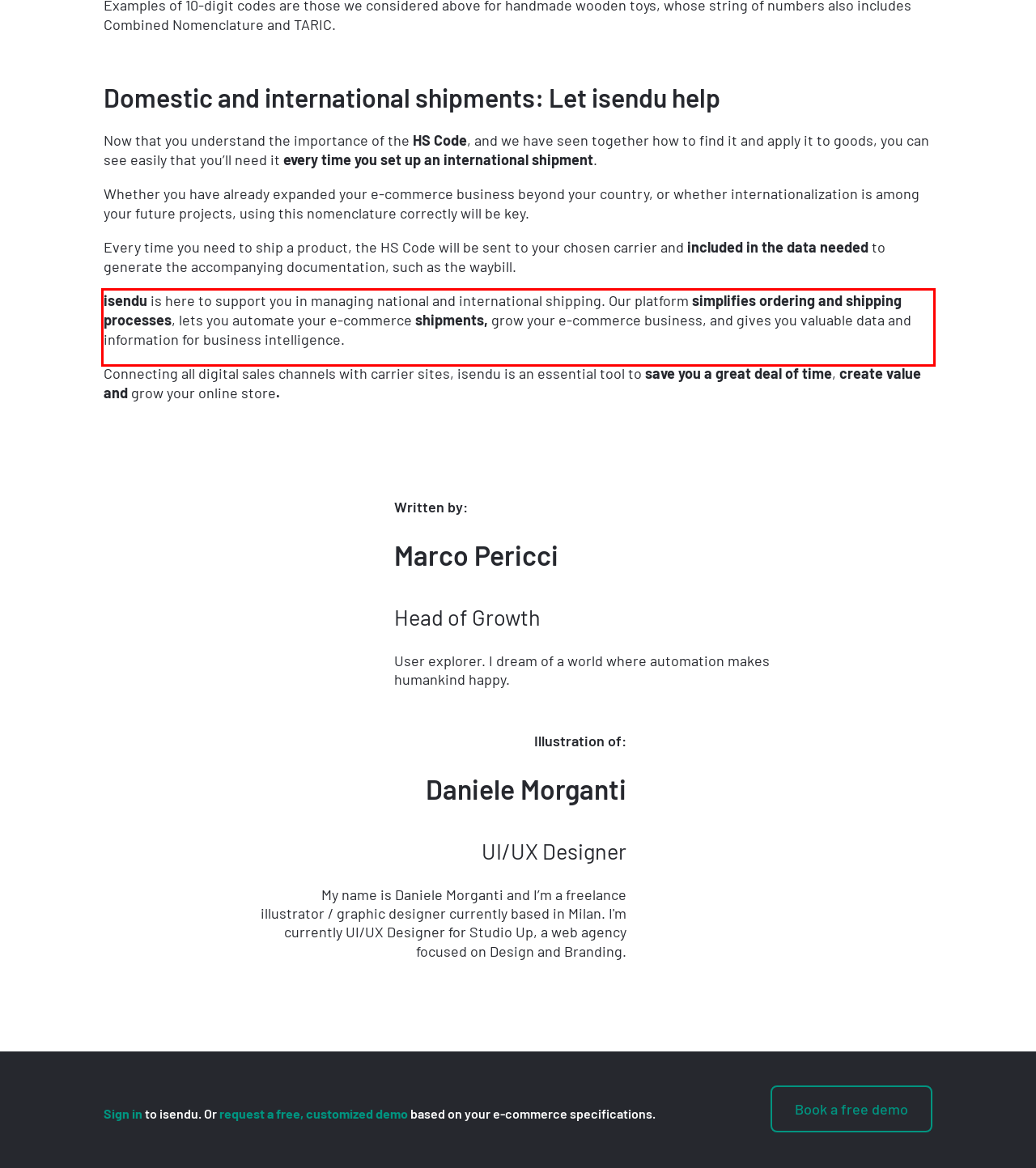The screenshot provided shows a webpage with a red bounding box. Apply OCR to the text within this red bounding box and provide the extracted content.

isendu is here to support you in managing national and international shipping. Our platform simplifies ordering and shipping processes, lets you automate your e-commerce shipments, grow your e-commerce business, and gives you valuable data and information for business intelligence.